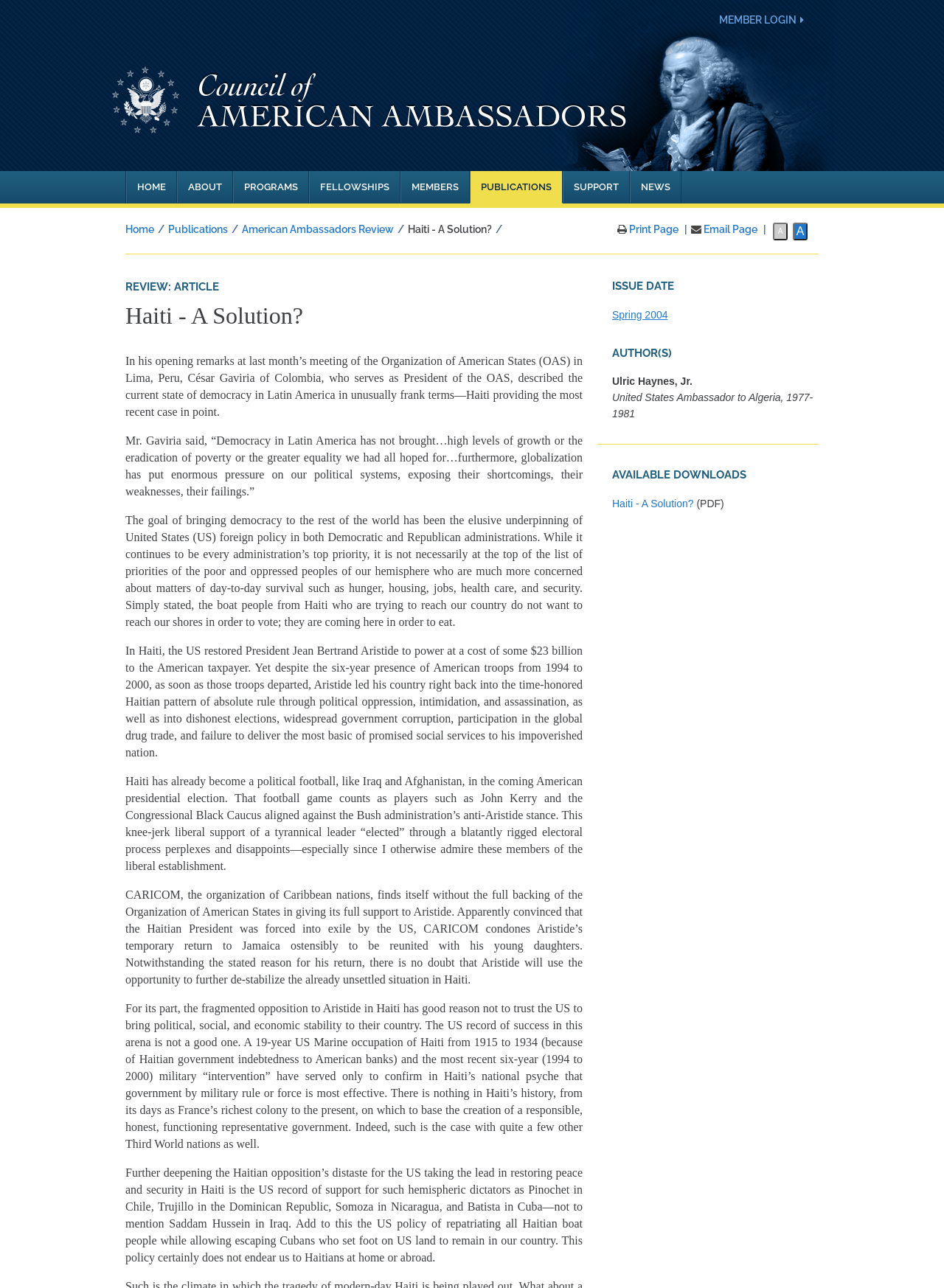Provide a thorough summary of the webpage.

The webpage is about the Council of American Ambassadors, with a focus on a specific article titled "Haiti - A Solution?" by Ulric Haynes, Jr., a former United States Ambassador to Algeria. 

At the top of the page, there is a navigation menu with links to different sections of the website, including "HOME", "ABOUT", "PROGRAMS", "FELLOWSHIPS", "MEMBERS", "PUBLICATIONS", "SUPPORT", and "NEWS". 

Below the navigation menu, there is a button for "MEMBER LOGIN" and a secondary navigation menu with links to "Home", "Publications", and "American Ambassadors Review". 

The main content of the page is the article "Haiti - A Solution?", which is divided into several paragraphs discussing the current state of democracy in Latin America, specifically in Haiti. The article is written in a formal tone and includes quotes from César Gaviria, the President of the Organization of American States. 

On the right side of the page, there are several buttons and links, including "Print Page", "Email Page", and options to increase or reset the font size. 

At the bottom of the page, there is information about the article, including the issue date, author, and available downloads. The article can be downloaded as a PDF file.